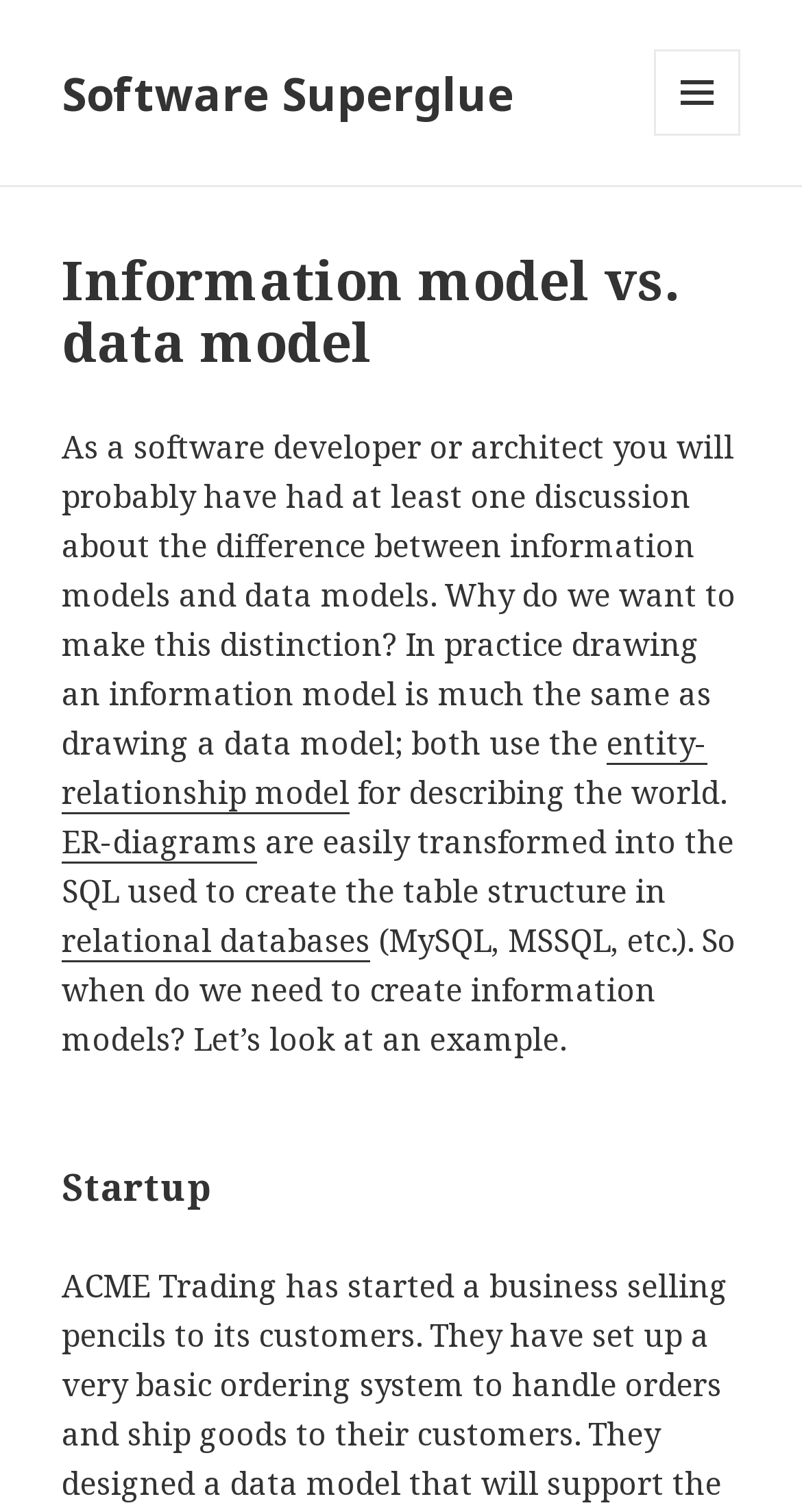What is the relationship between information models and data models?
Provide a detailed and well-explained answer to the question.

According to the webpage, drawing an information model is much the same as drawing a data model, as stated in the StaticText element at coordinates [0.077, 0.281, 0.918, 0.504], indicating that they are similar.